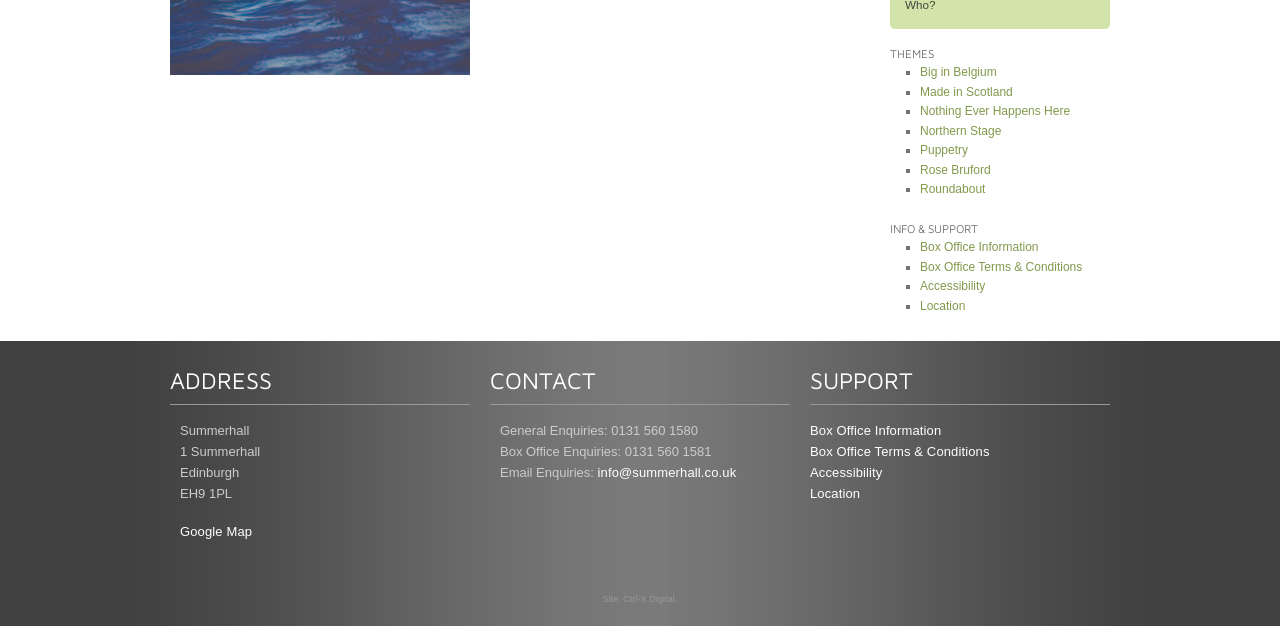Given the webpage screenshot and the description, determine the bounding box coordinates (top-left x, top-left y, bottom-right x, bottom-right y) that define the location of the UI element matching this description: Pharmacies

None